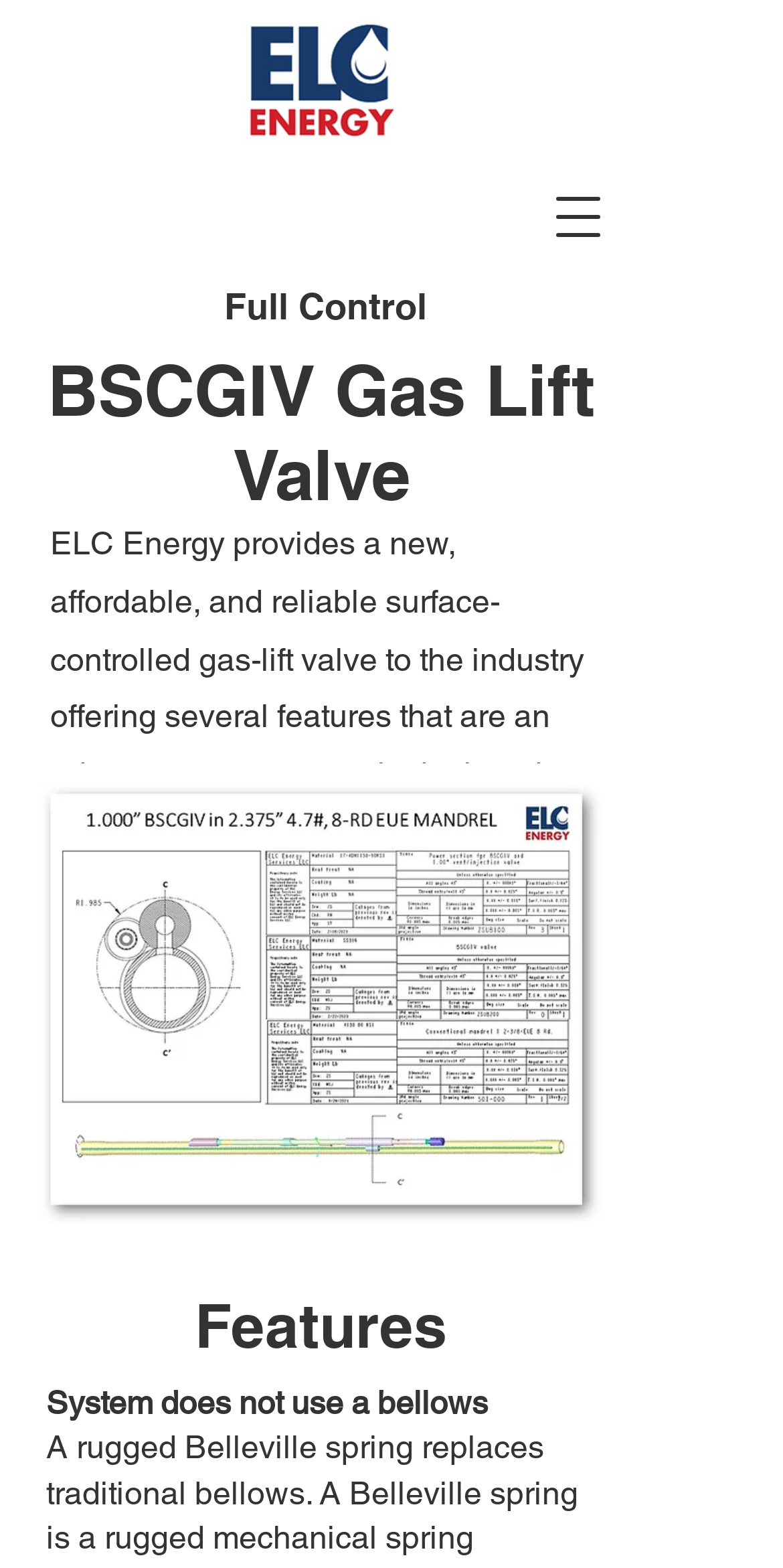Write an extensive caption that covers every aspect of the webpage.

The webpage is about the BSCGIV Gas Lit Valve offered by ELCenergy. At the top right corner, there is a button to open the navigation menu. Below it, the ELC logo is displayed. 

On the left side, there is a heading that reads "BSCGIV Gas Lift Valve". Next to it, a brief description of the product is provided, stating that it is a new, affordable, and reliable surface-controlled gas-lift valve with several advantages over currently deployed gas-lift technology.

Below the description, there is an image of the BSCGIV in Mandrel. Further down, a heading "Features" is displayed, followed by a bullet point that mentions one of the features, which is that the system does not use a bellows.